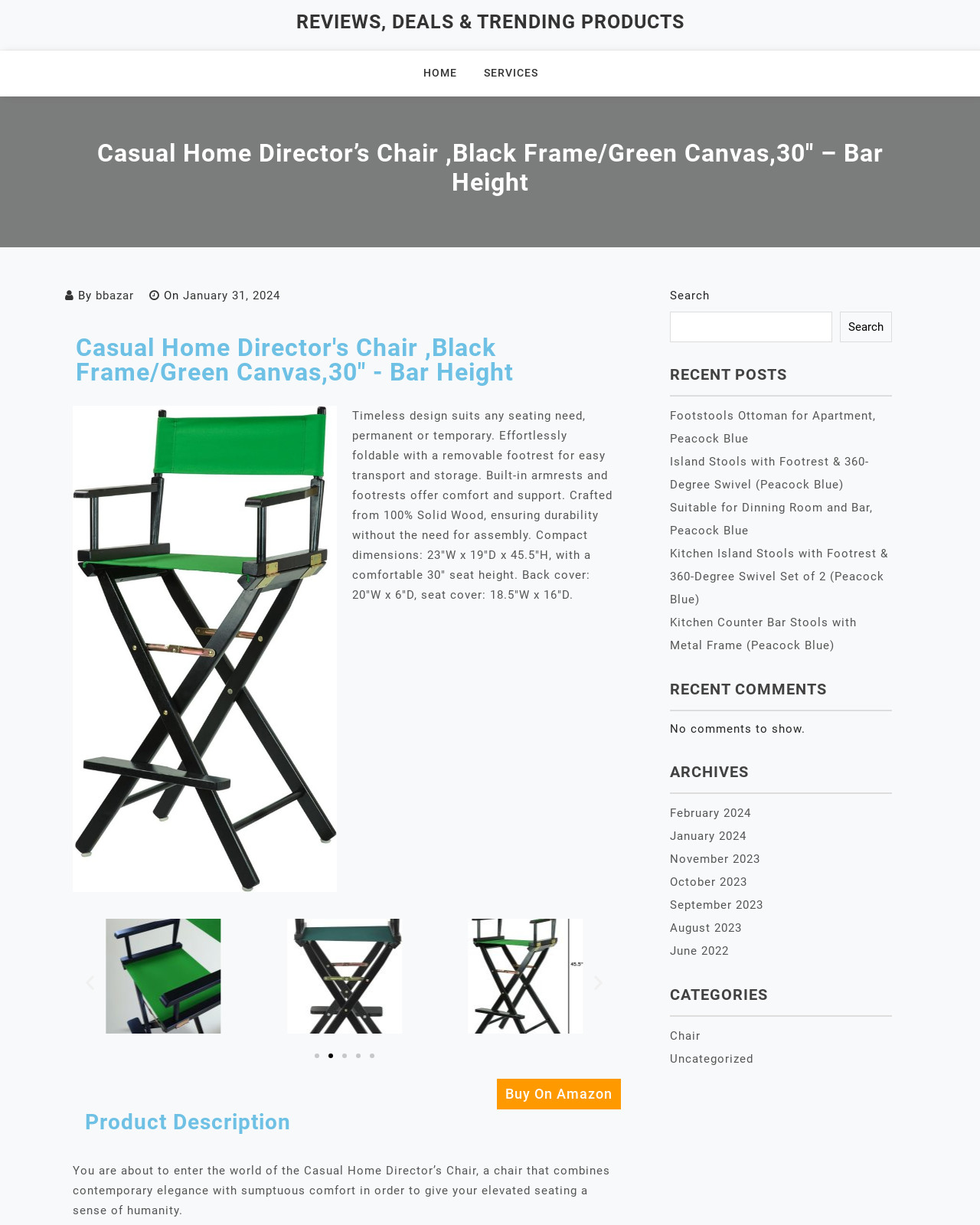How many images are there in the product description?
Use the screenshot to answer the question with a single word or phrase.

5